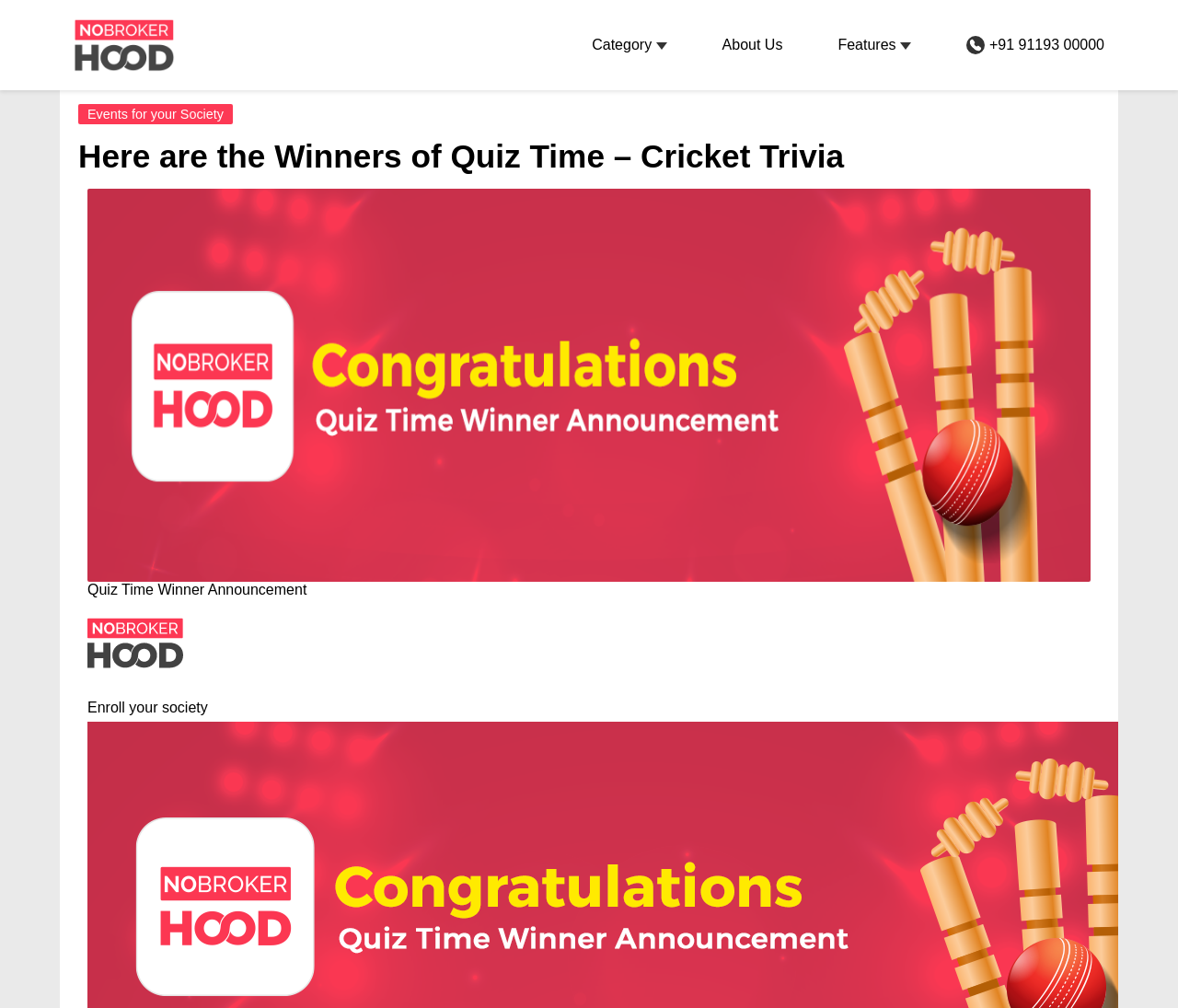Using the given description, provide the bounding box coordinates formatted as (top-left x, top-left y, bottom-right x, bottom-right y), with all values being floating point numbers between 0 and 1. Description: Enroll your society

[0.074, 0.663, 0.176, 0.716]